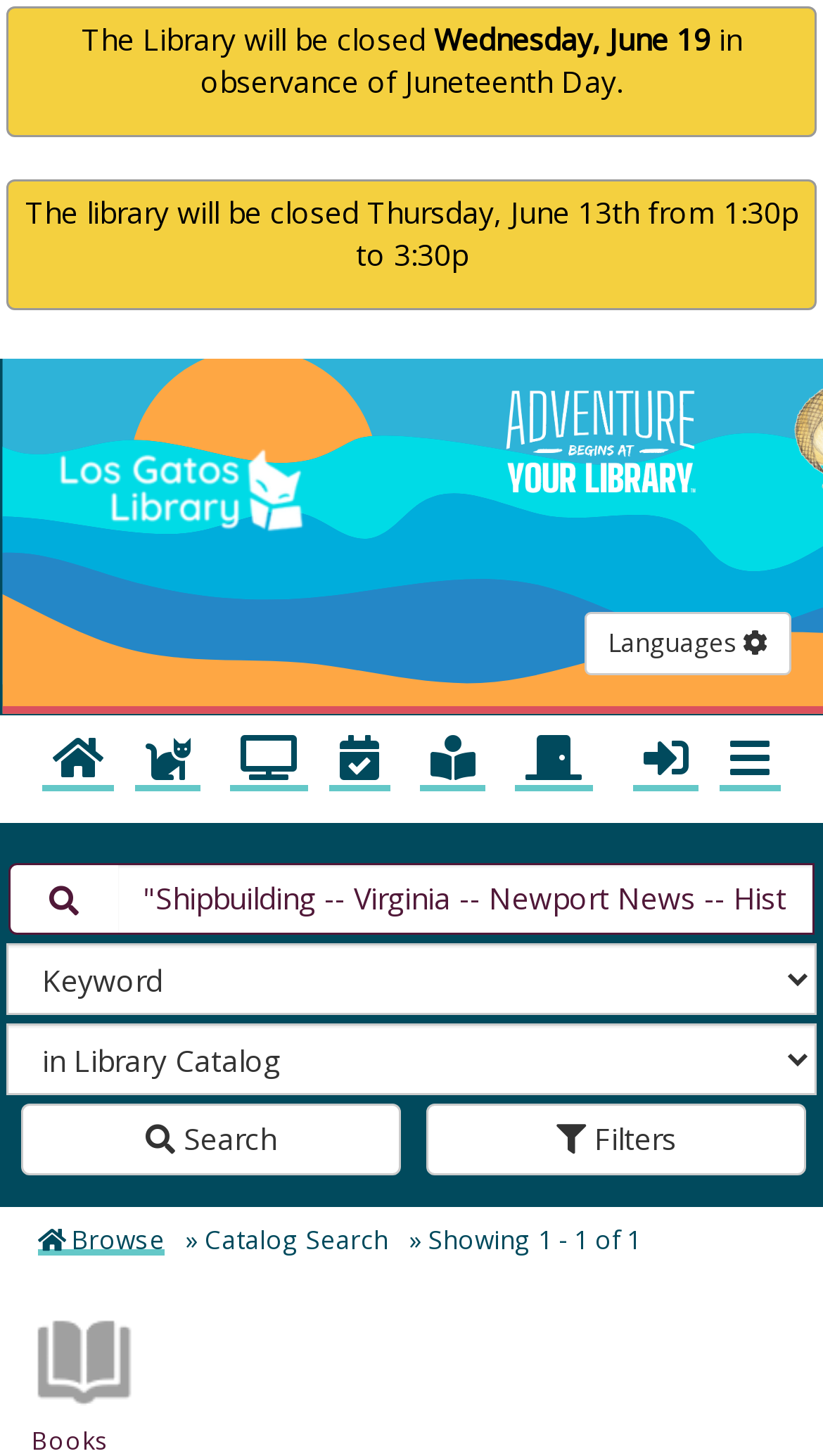Identify the coordinates of the bounding box for the element that must be clicked to accomplish the instruction: "Browse the catalog".

[0.046, 0.839, 0.2, 0.863]